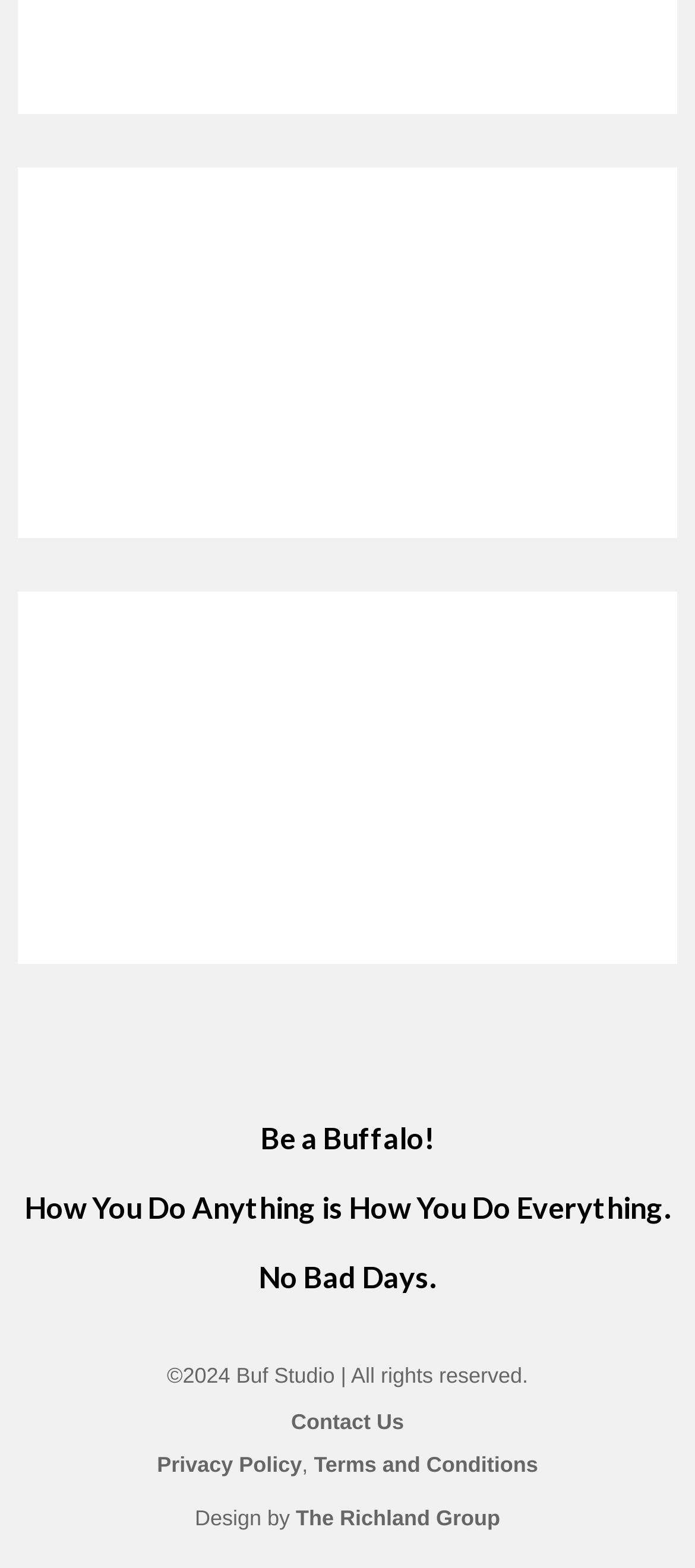What is the last element in the footer section?
Please provide a single word or phrase based on the screenshot.

The Richland Group